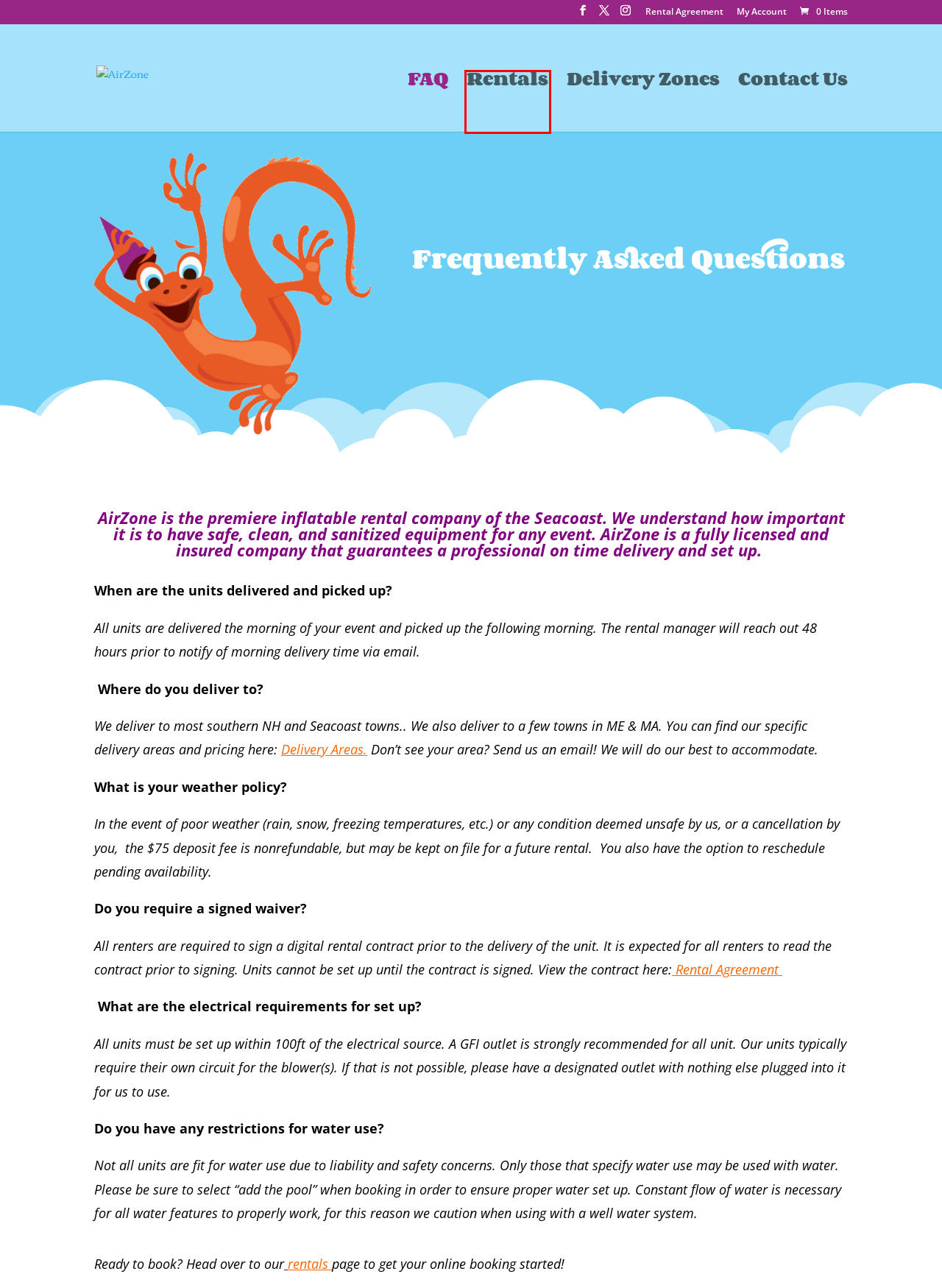Examine the screenshot of a webpage with a red bounding box around a specific UI element. Identify which webpage description best matches the new webpage that appears after clicking the element in the red bounding box. Here are the candidates:
A. Contact Us | AirZone
B. Terms of Condition | AirZone
C. My Account | AirZone
D. Outdoor Rental Contract
E. Delivery Zones | AirZone
F. Rentals | AirZone
G. AirZone | Outdoor Rentals
H. Cart | AirZone

F